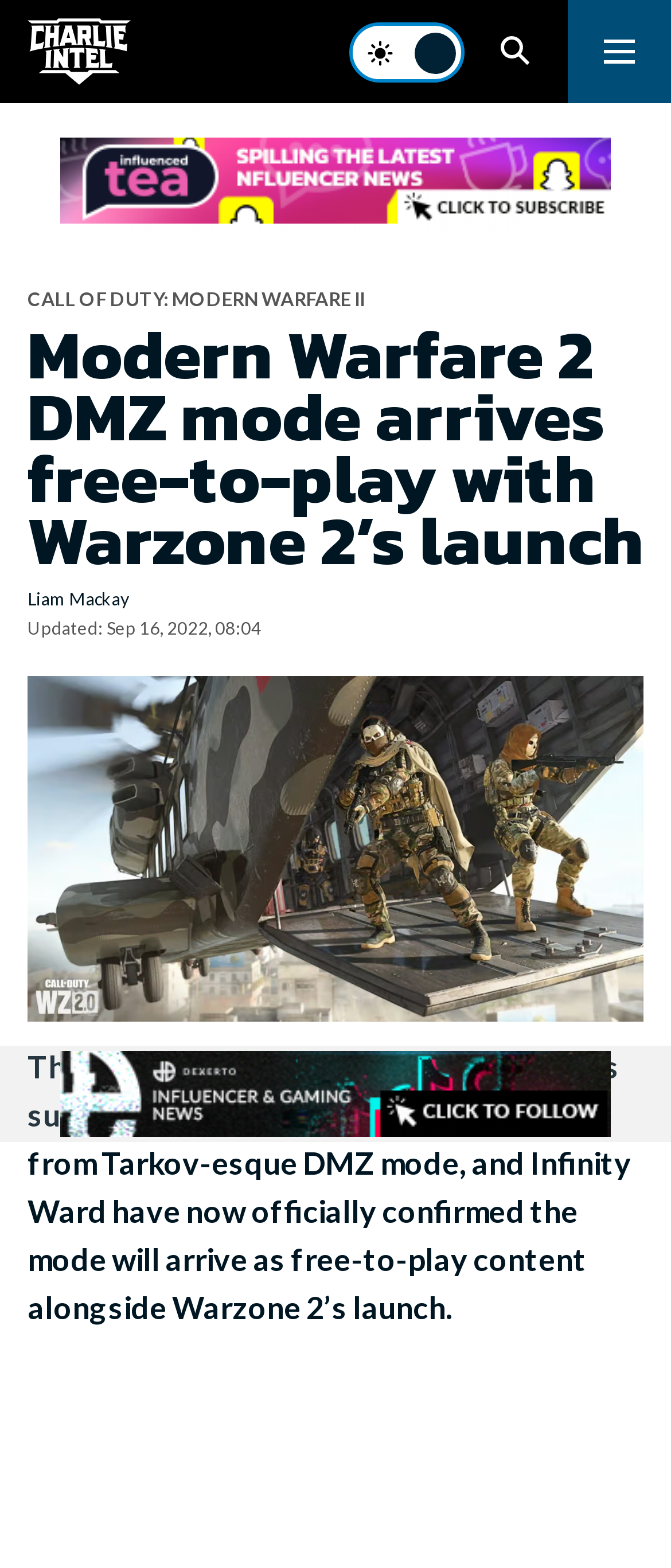What is the name of the game mode?
Based on the image, answer the question with as much detail as possible.

The webpage is about Modern Warfare 2, and it mentions a game mode called DMZ mode, which is an Escape from Tarkov-esque mode.